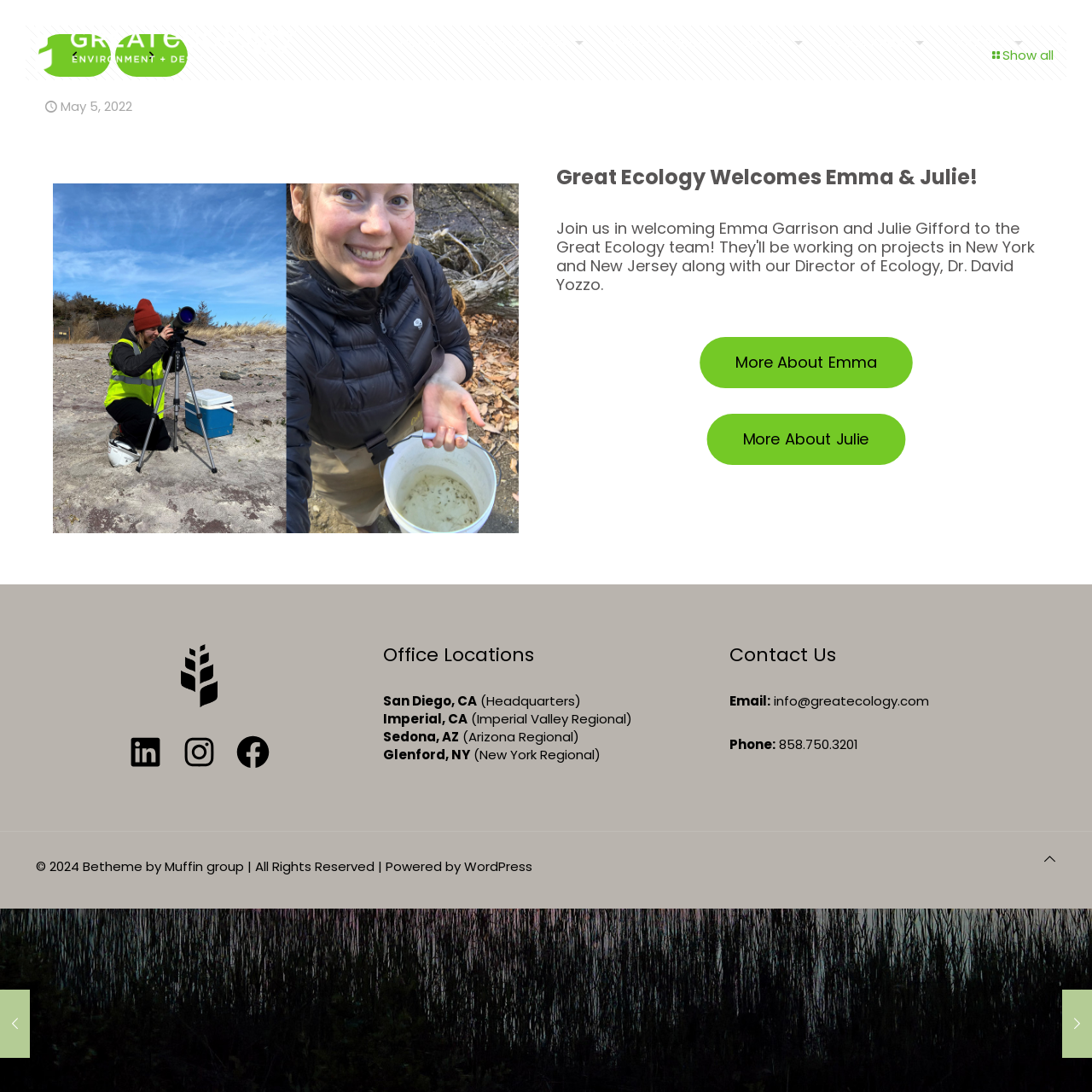Specify the bounding box coordinates for the region that must be clicked to perform the given instruction: "Click the Home link".

[0.35, 0.0, 0.418, 0.078]